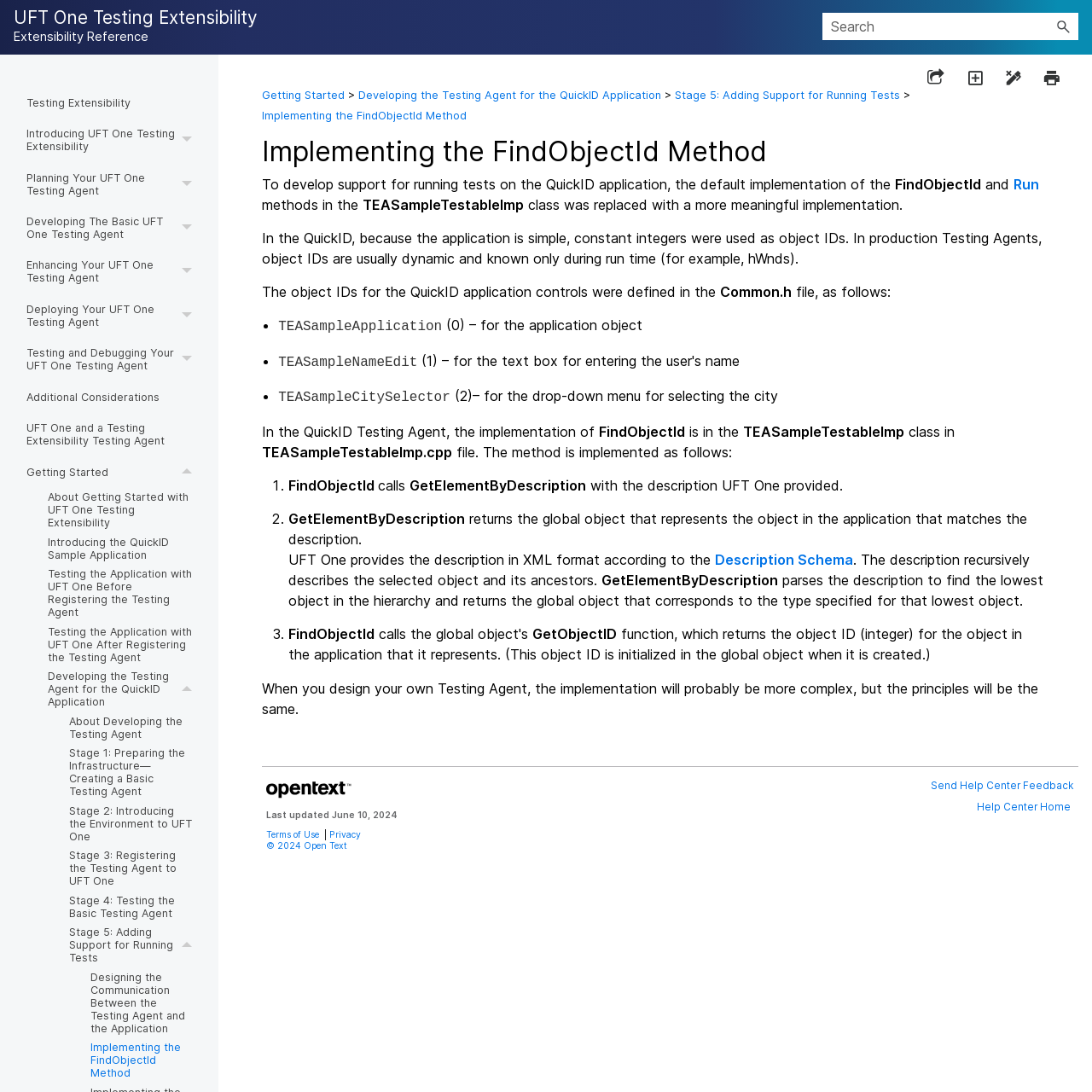How many object IDs are defined in the 'Common.h' file?
Please elaborate on the answer to the question with detailed information.

According to the webpage, the object IDs for the QuickID application controls were defined in the 'Common.h' file. There are 3 object IDs defined, which are 'TEASampleApplication' (0) for the application object, 'TEASampleNameEdit' (1) for the name edit field, and 'TEASampleCitySelector' (2) for the drop-down menu for selecting the city.